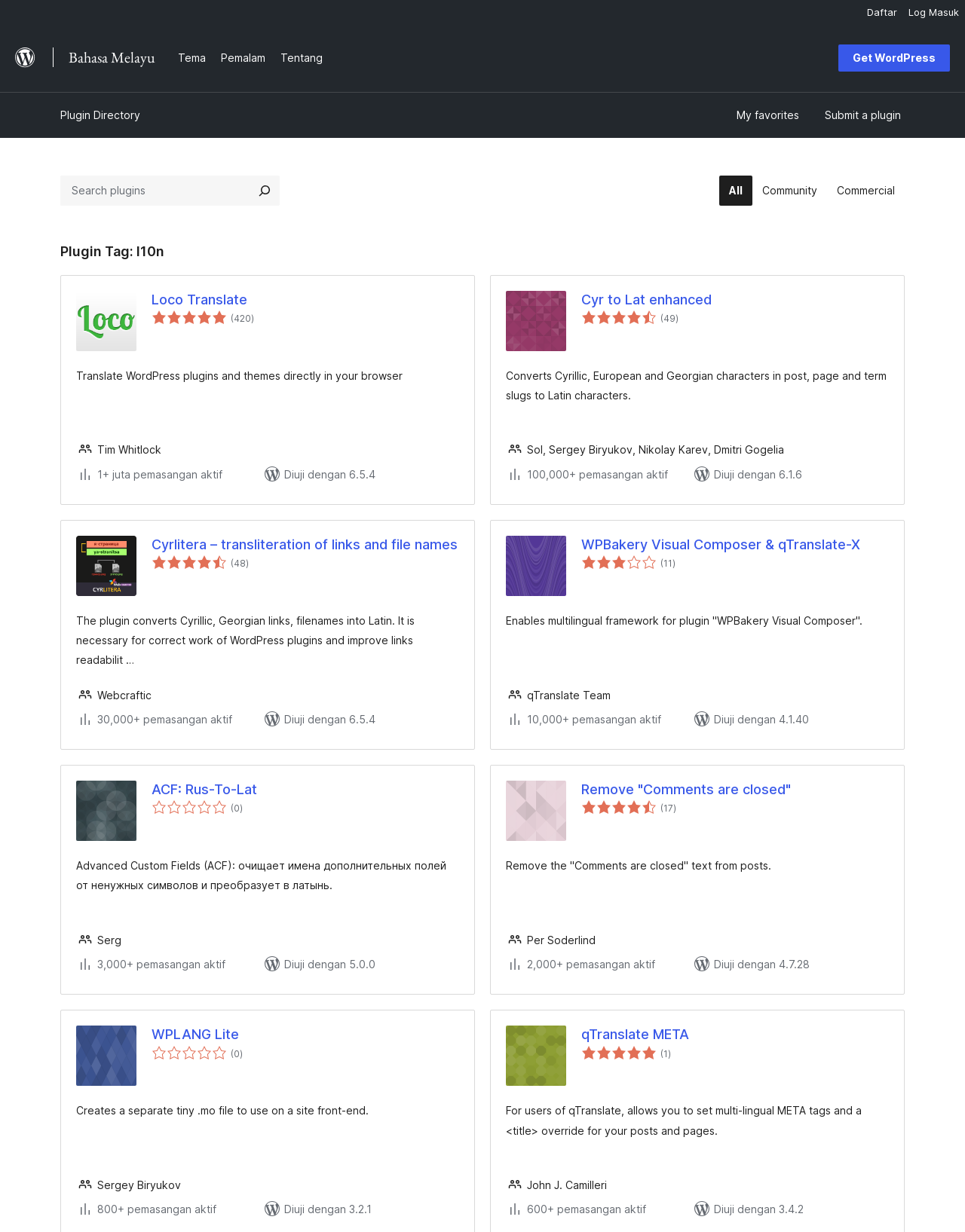Identify the bounding box coordinates of the element that should be clicked to fulfill this task: "Get WordPress". The coordinates should be provided as four float numbers between 0 and 1, i.e., [left, top, right, bottom].

[0.869, 0.036, 0.984, 0.058]